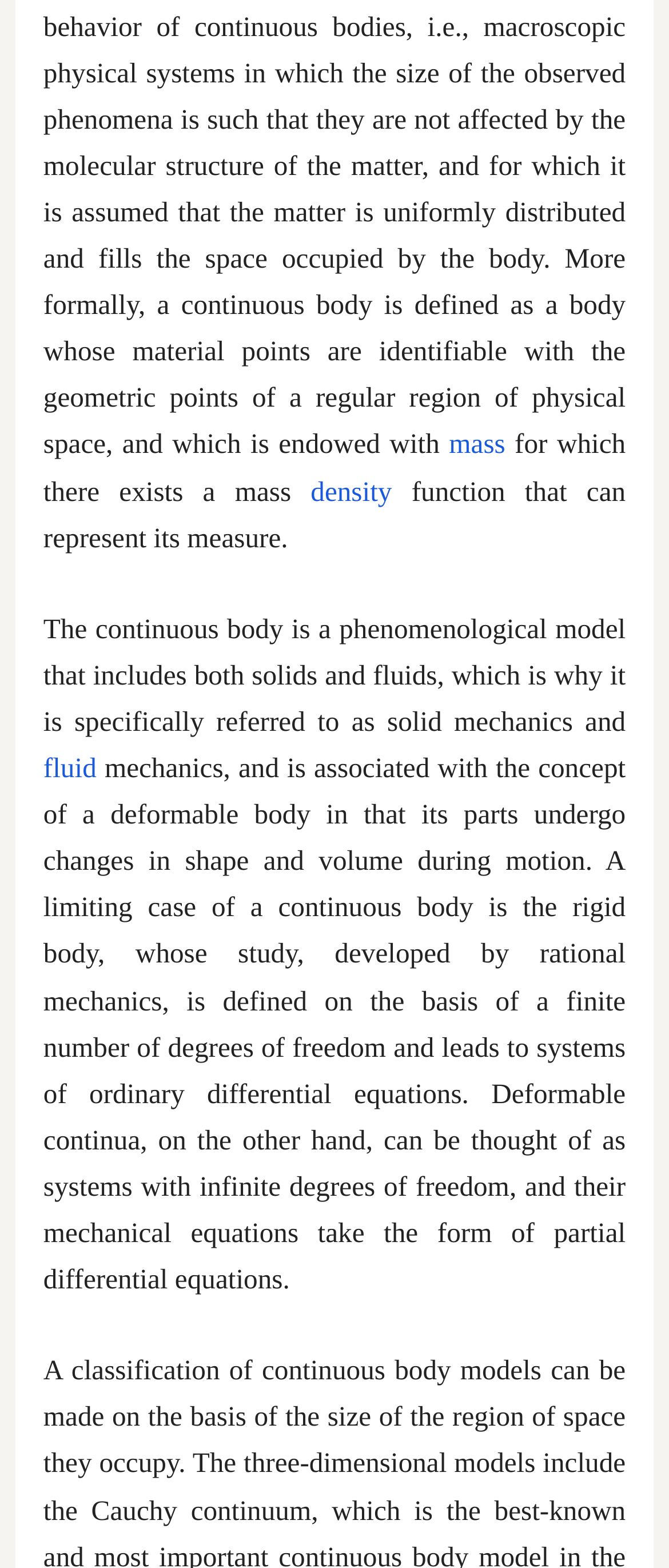Given the description mass, predict the bounding box coordinates of the UI element. Ensure the coordinates are in the format (top-left x, top-left y, bottom-right x, bottom-right y) and all values are between 0 and 1.

[0.671, 0.273, 0.755, 0.294]